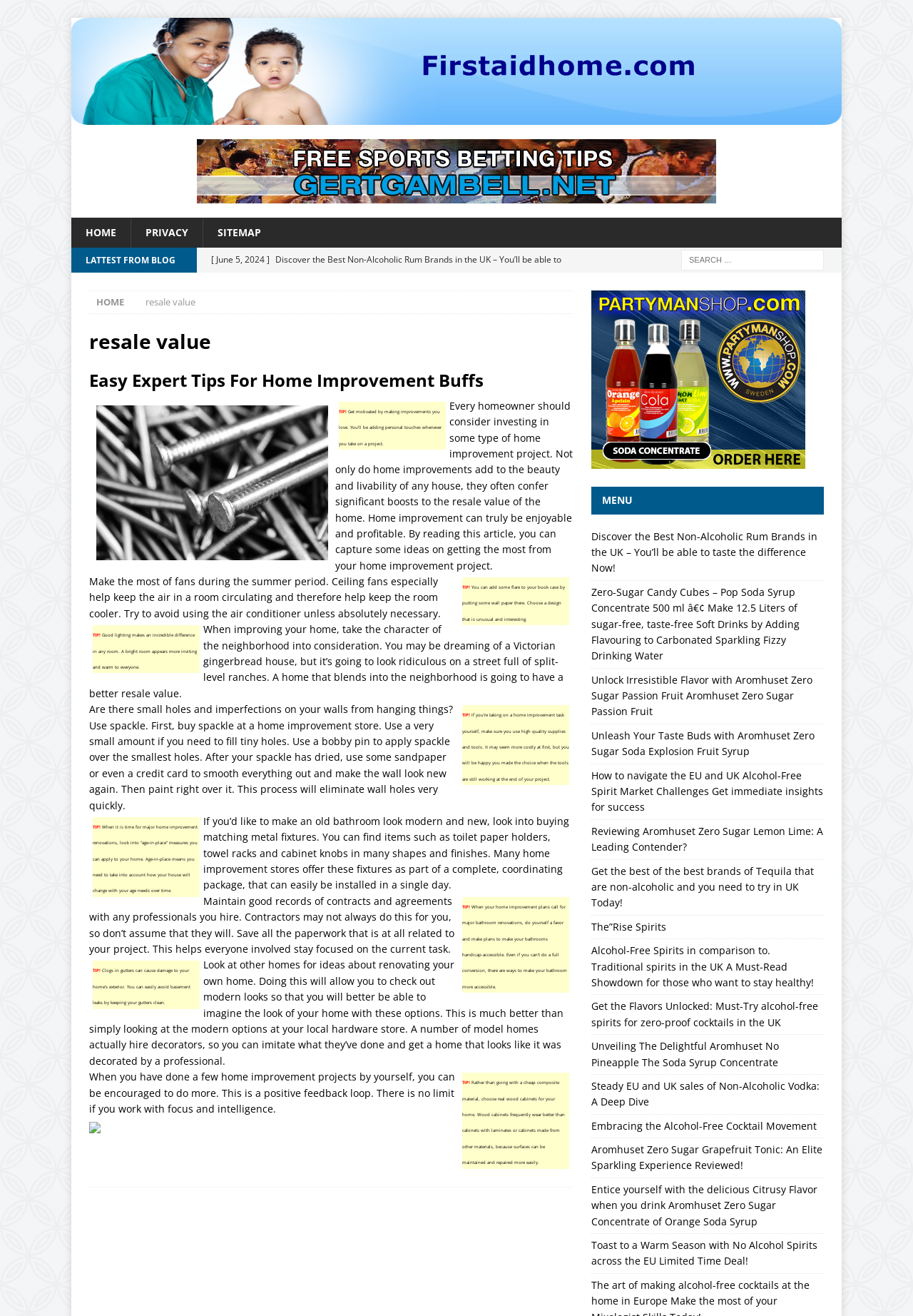Determine the coordinates of the bounding box for the clickable area needed to execute this instruction: "search for something".

[0.746, 0.19, 0.902, 0.206]